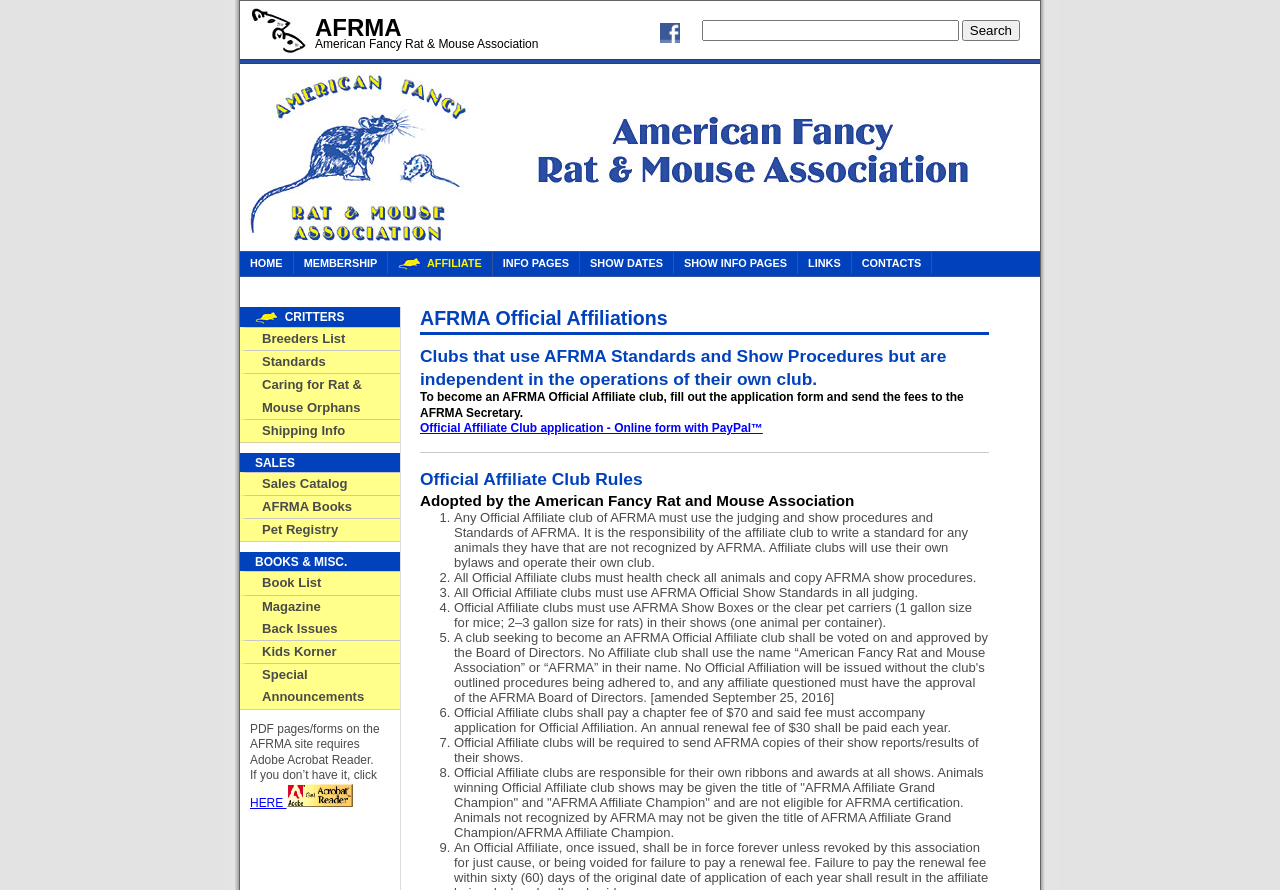Find the bounding box coordinates for the UI element that matches this description: "Magazine Back Issues".

[0.188, 0.668, 0.312, 0.719]